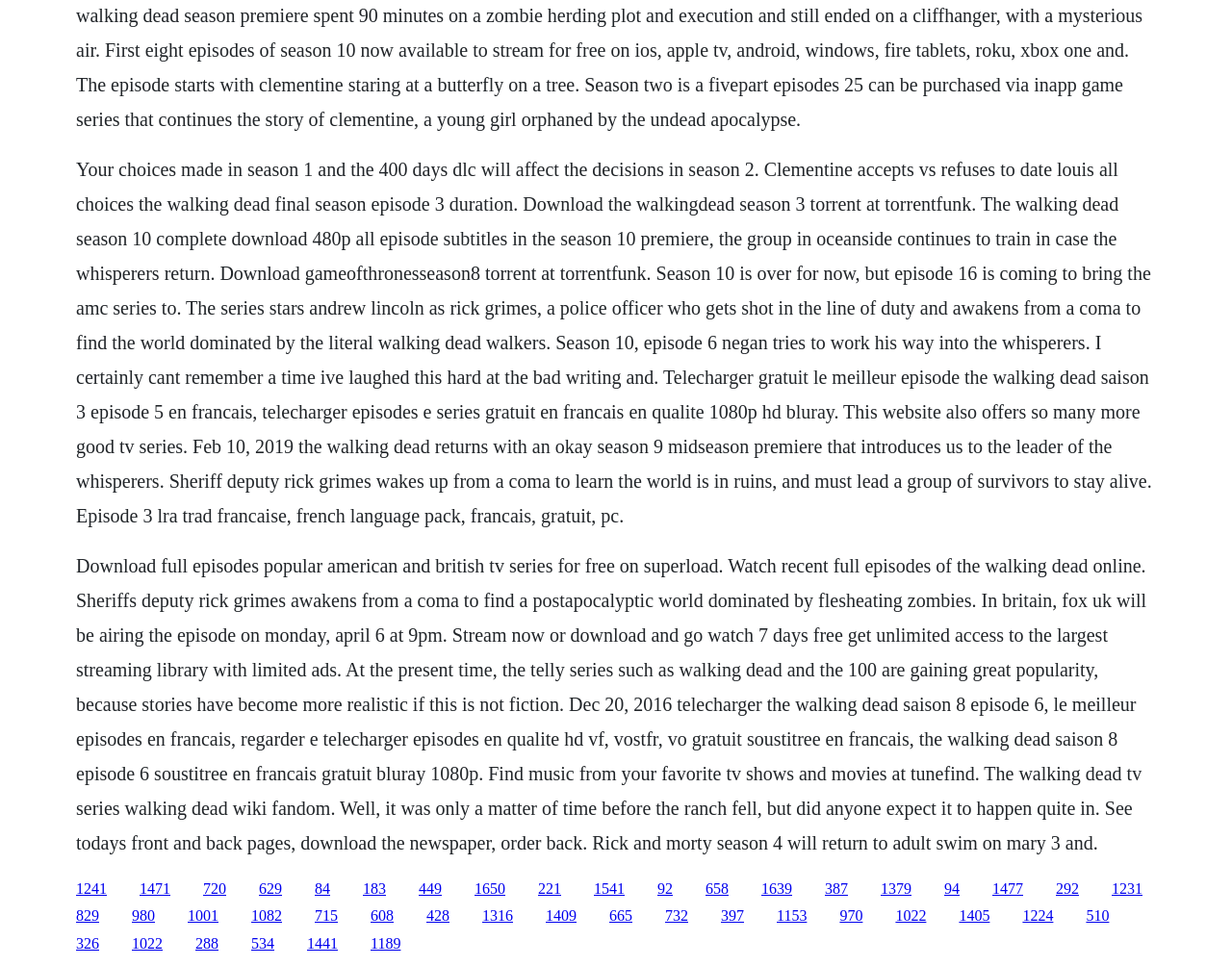Is this website offering free downloads of TV series?
Analyze the image and deliver a detailed answer to the question.

The webpage contains text that suggests it is offering free downloads of TV series, including The Walking Dead. The text mentions 'Download full episodes popular American and British TV series for free on superload'.